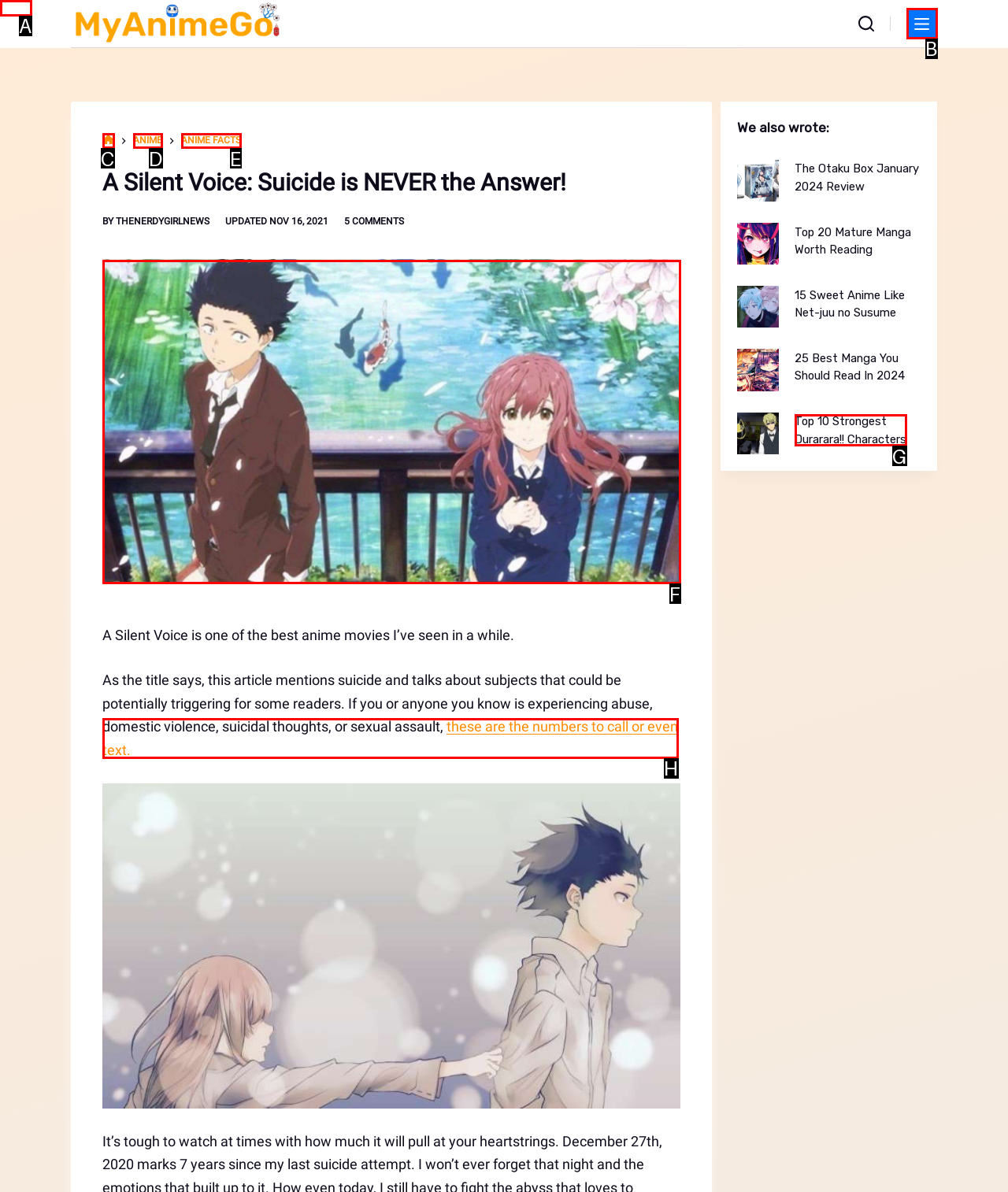Identify the letter of the UI element needed to carry out the task: View the image of 'a silent voice'
Reply with the letter of the chosen option.

F